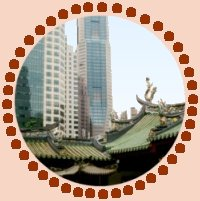Provide an in-depth description of the image you see.

The image showcases a striking blend of traditional and modern architecture in Singapore. In the foreground, the ornate roof of a traditional temple exhibits intricate details typical of classical Asian design, adorned with decorative elements that reflect cultural heritage. Behind it, the sleek, contemporary skyscrapers of Singapore stand tall, symbolizing the city's rapid urban development and modernity. This juxtaposition of the historic and the futuristic captures the essence of Singapore as a vibrant metropolis that honors its roots while embracing modernity, as described in the narrative about experiences during a trip to the city.